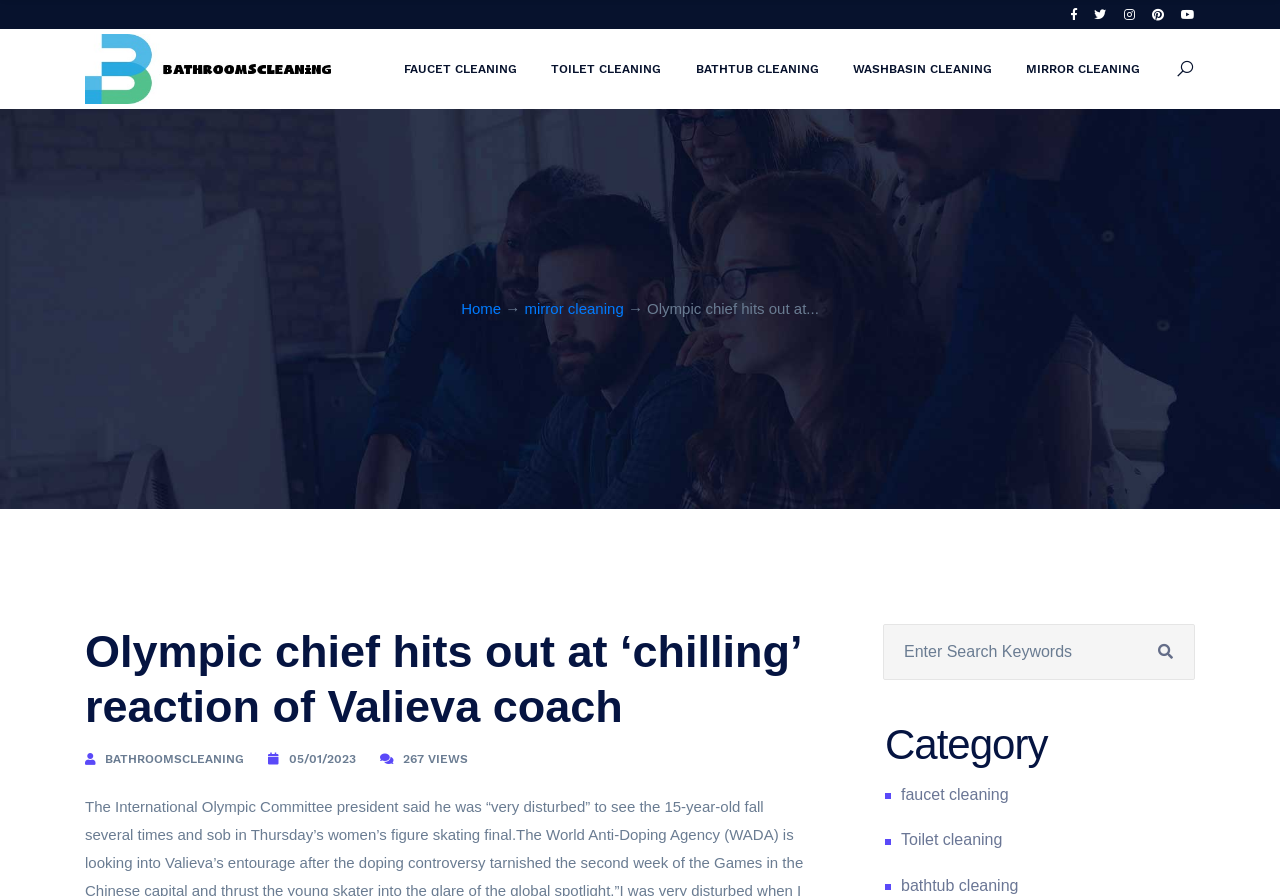Based on the provided description, "267 Views", find the bounding box of the corresponding UI element in the screenshot.

[0.315, 0.831, 0.366, 0.863]